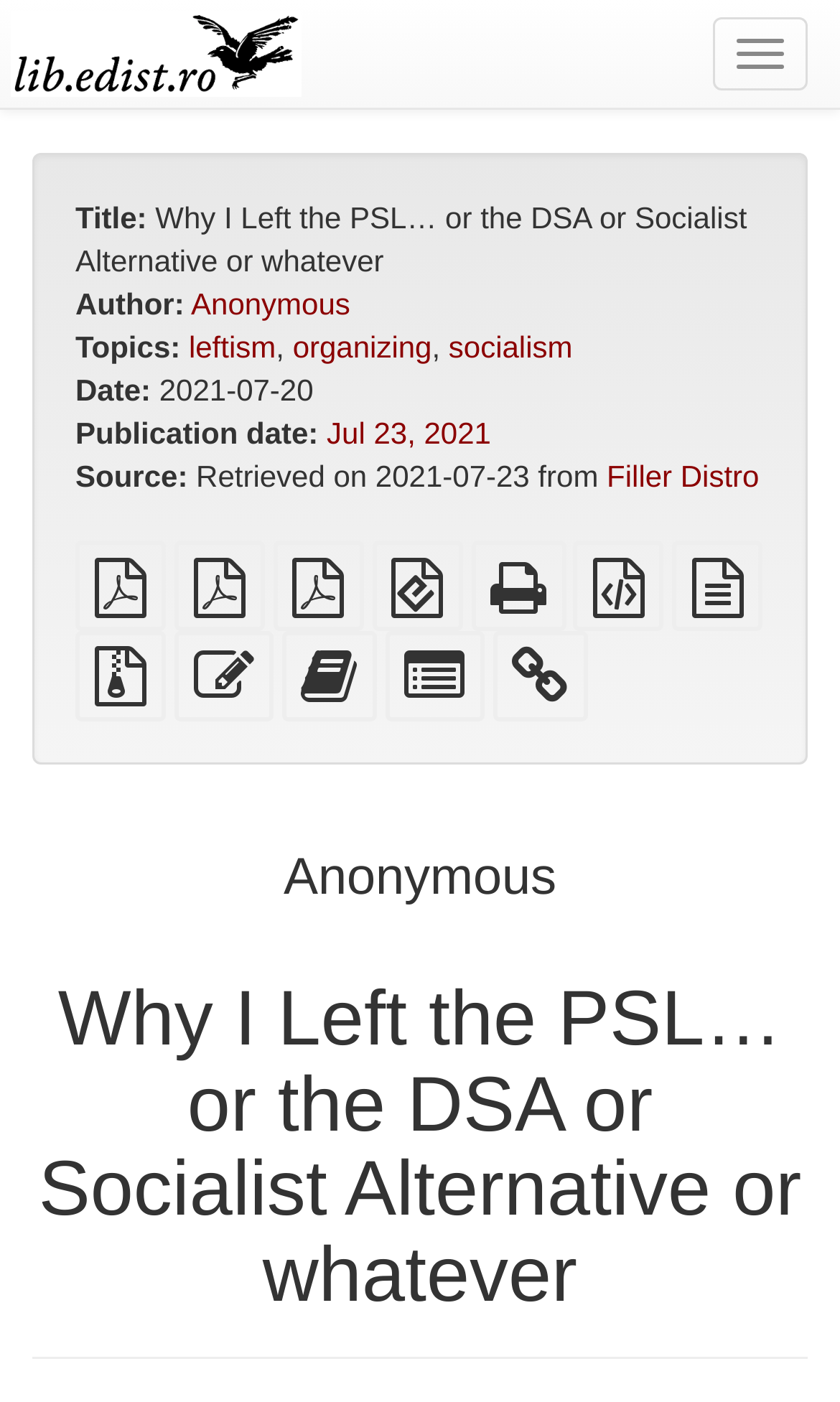Detail the various sections and features present on the webpage.

This webpage appears to be an article or blog post titled "Why I Left the PSL… or the DSA or Socialist Alternative or whatever" written by an anonymous author. At the top left corner, there is a logo of "lib.edist.ro" accompanied by a link to the website. Next to the logo, there is a button to toggle navigation.

Below the logo, there is a section displaying the article's metadata, including the title, author, topics, date, and publication date. The title is "Why I Left the PSL… or the DSA or Socialist Alternative or whatever", and the author is listed as "Anonymous". The topics are "leftism", "organizing", and "socialism", and the date is "2021-07-20". The publication date is listed as "Jul 23, 2021", and the source is "Filler Distro".

Following the metadata section, there are several links to download the article in different formats, including PDF, EPUB, and HTML. These links are aligned horizontally and take up most of the width of the page.

Below the download links, there are several more links to edit the text, add it to a bookbuilder, or select individual parts for the bookbuilder. There is also a link with an icon, possibly representing a bookmark or favorite.

The main content of the article is divided into two headings, "Anonymous" and "Why I Left the PSL… or the DSA or Socialist Alternative or whatever", which take up most of the page's width and are centered horizontally.